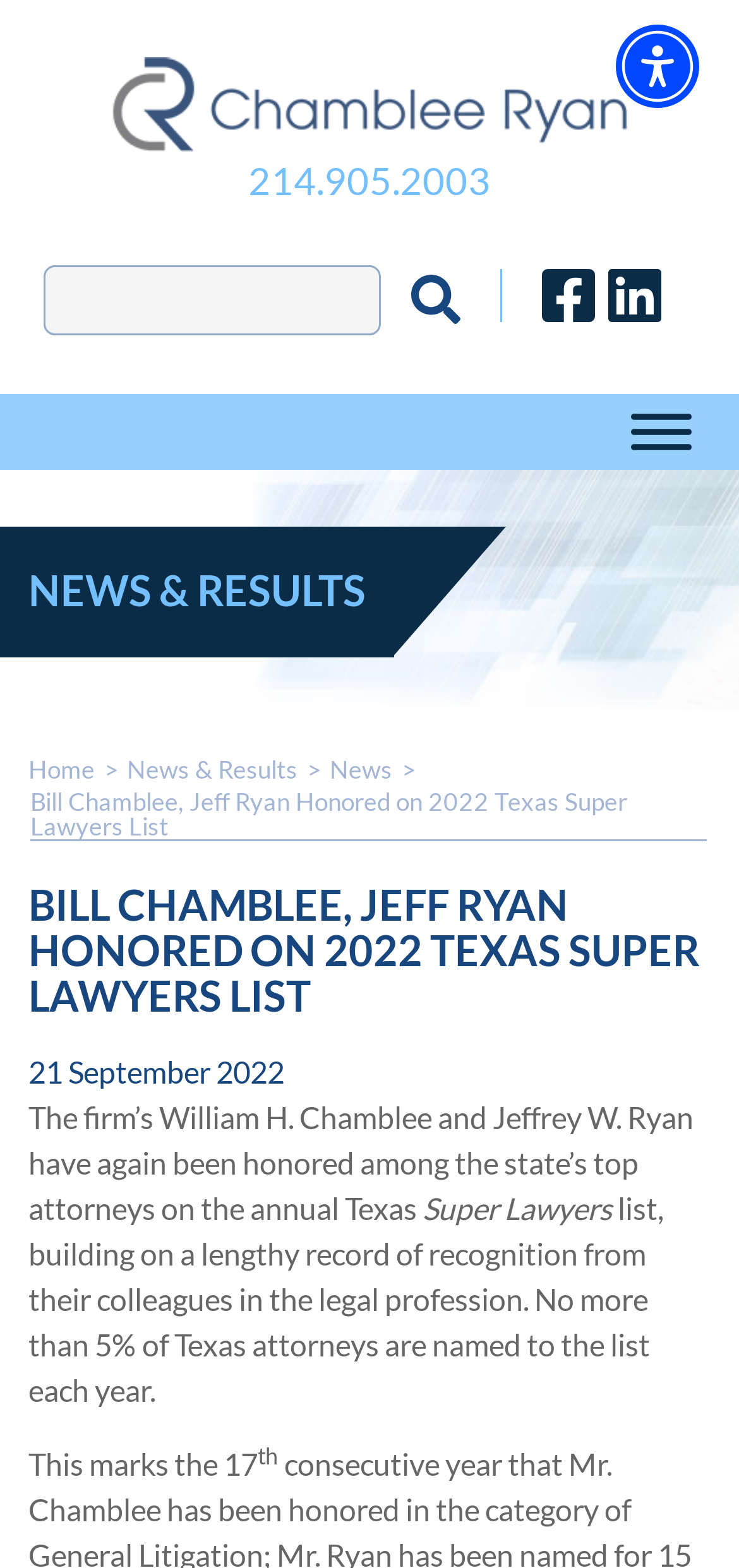Carefully observe the image and respond to the question with a detailed answer:
What percentage of Texas attorneys are named to the list each year?

I found the percentage by reading the text in the main content area of the webpage, which states that no more than 5% of Texas attorneys are named to the list each year.